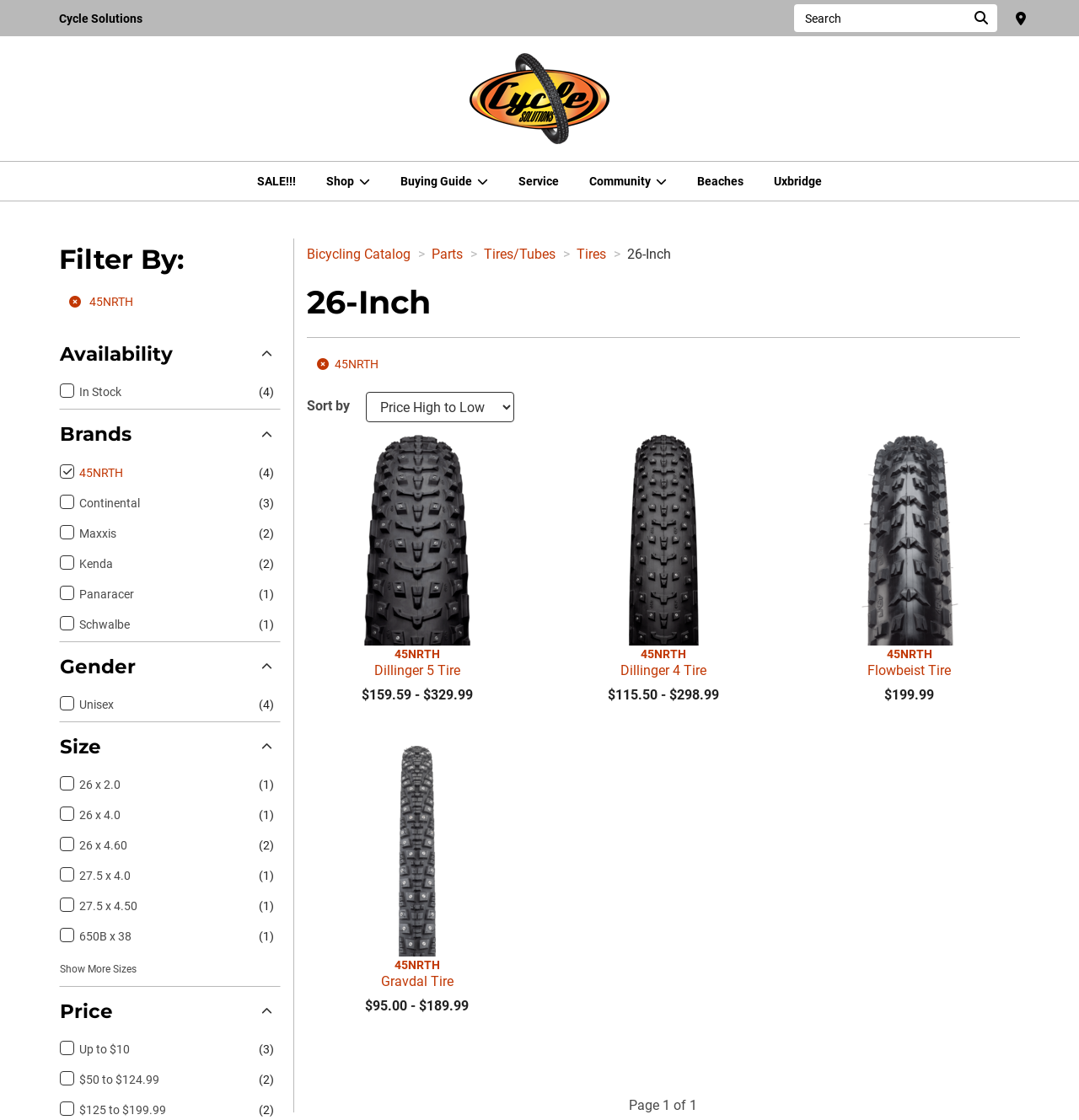Determine the bounding box coordinates of the region to click in order to accomplish the following instruction: "Click on Facebook". Provide the coordinates as four float numbers between 0 and 1, specifically [left, top, right, bottom].

None